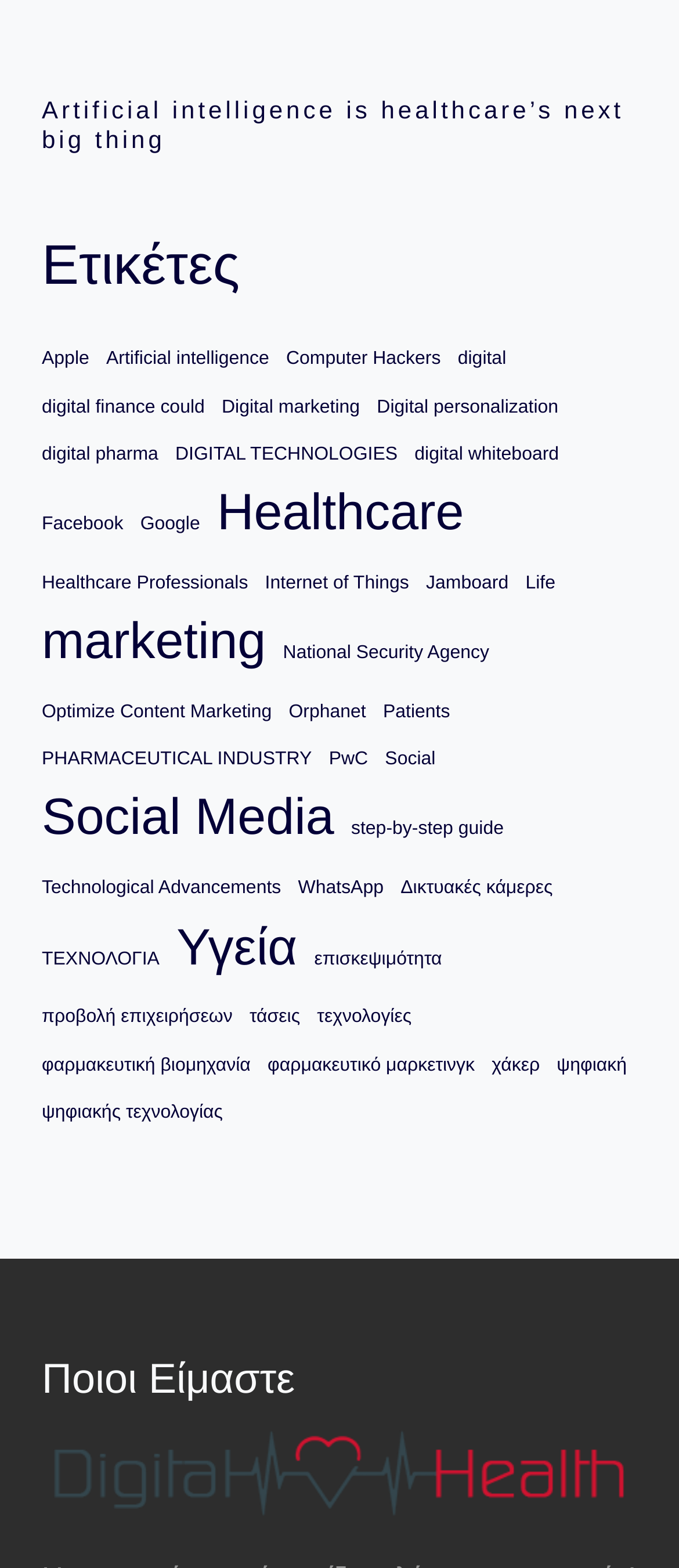What is the main topic of the webpage?
Please provide a comprehensive and detailed answer to the question.

The main topic of the webpage can be inferred from the heading 'Artificial intelligence is healthcare’s next big thing' and the various links related to healthcare and artificial intelligence.